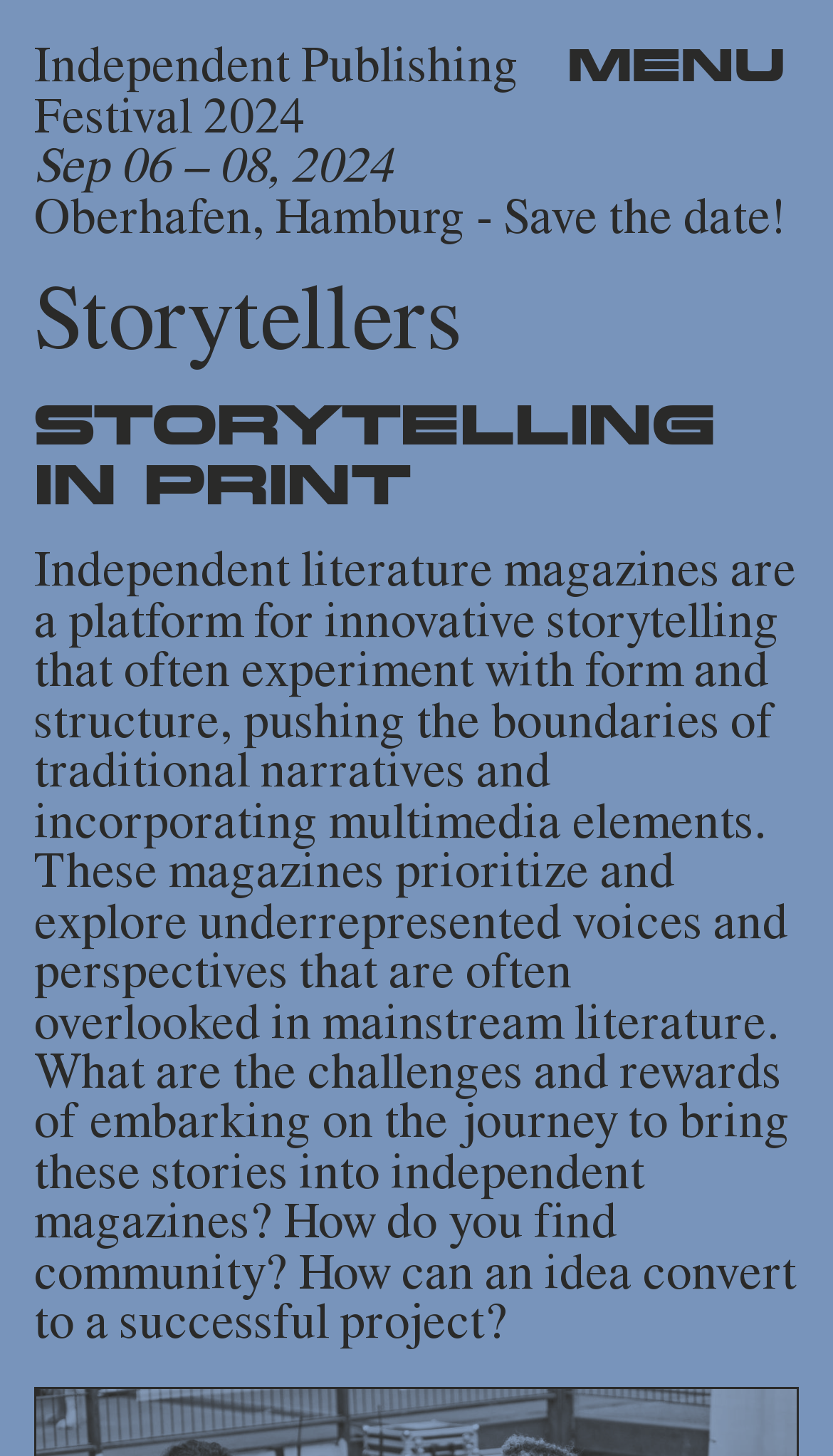What is the date of the Independent Publishing Festival?
Give a single word or phrase as your answer by examining the image.

Sep 06 – 08, 2024